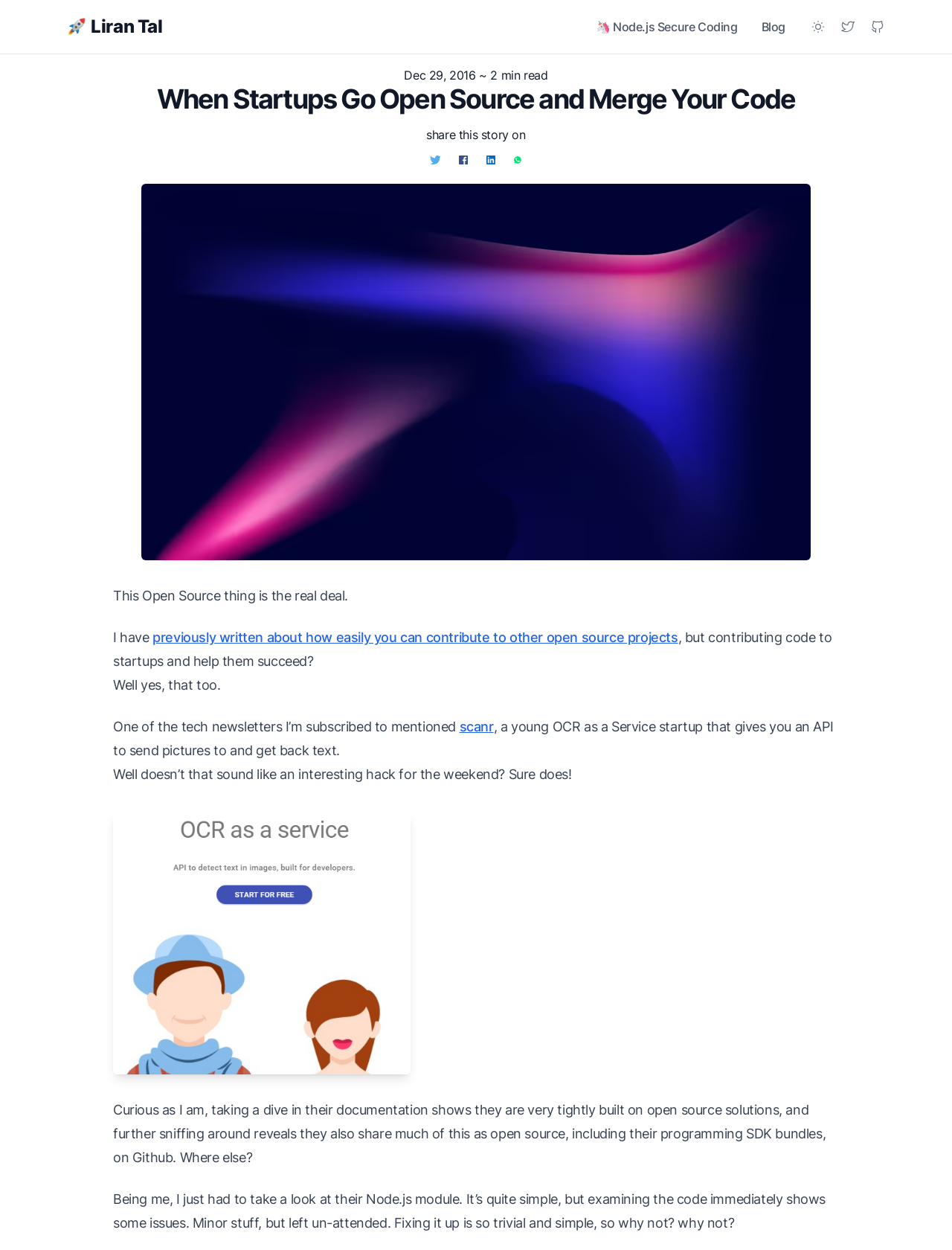Determine the bounding box coordinates of the clickable area required to perform the following instruction: "Visit Liran Tal's Twitter". The coordinates should be represented as four float numbers between 0 and 1: [left, top, right, bottom].

[0.875, 0.01, 0.906, 0.033]